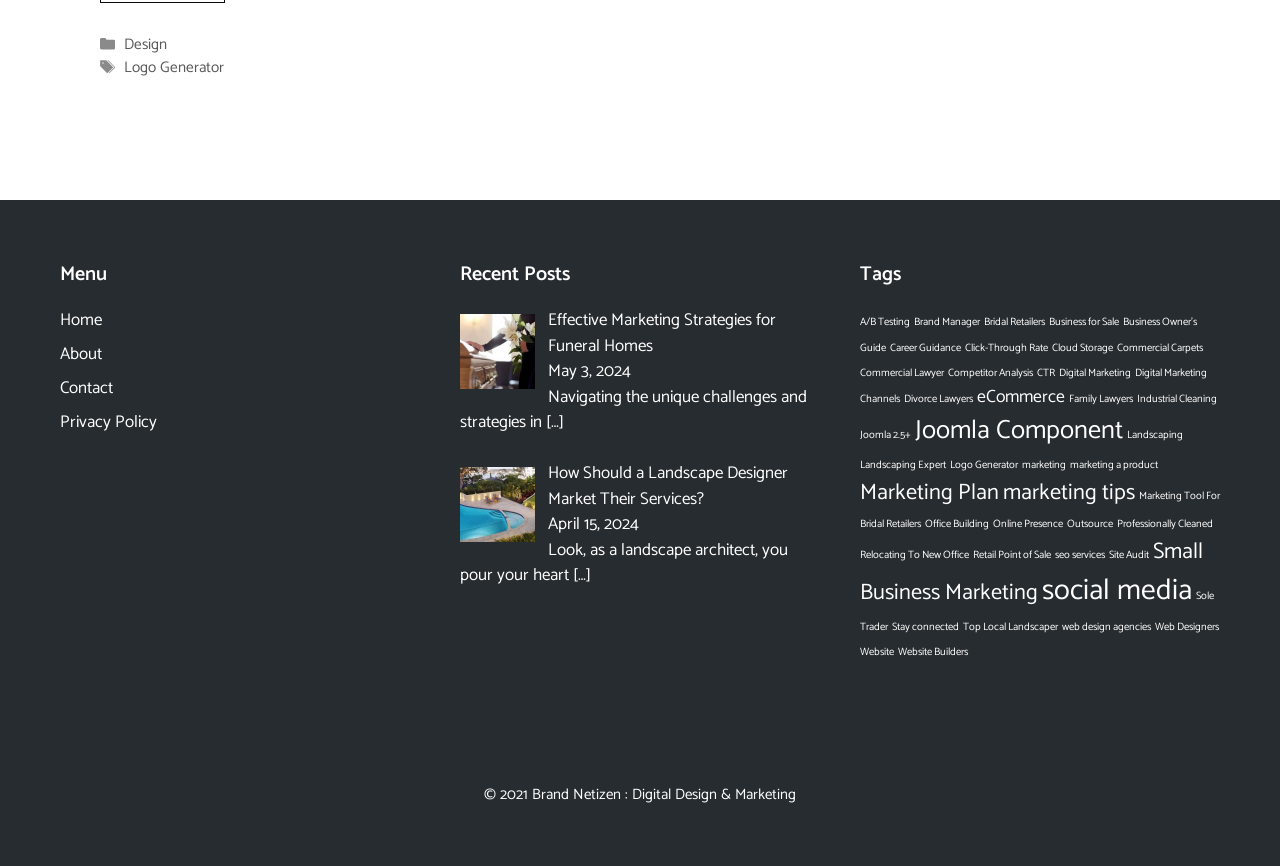Find the bounding box coordinates for the UI element whose description is: "Digital Marketing Channels". The coordinates should be four float numbers between 0 and 1, in the format [left, top, right, bottom].

[0.672, 0.421, 0.943, 0.471]